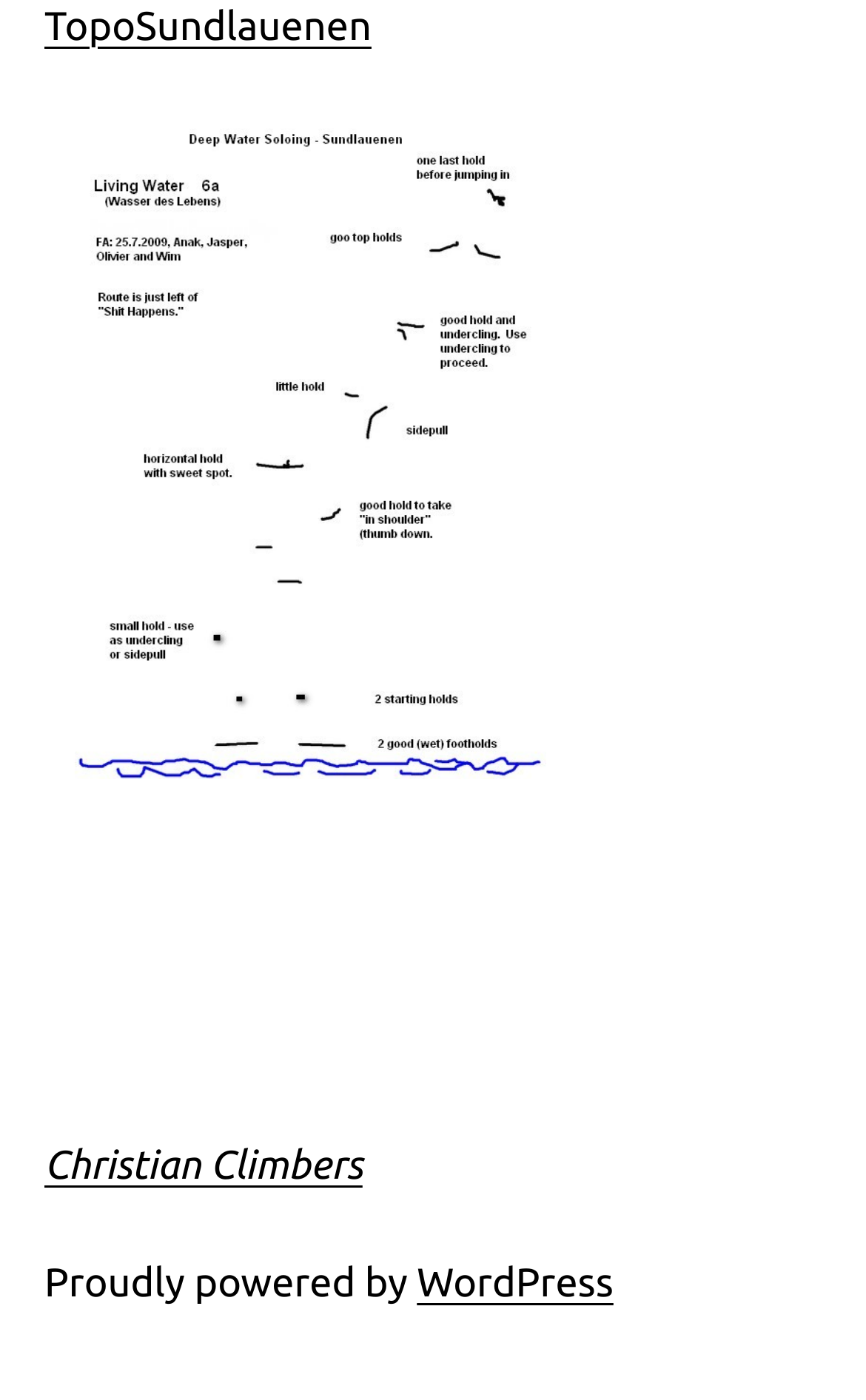Locate the bounding box of the UI element with the following description: "Christian Climbers".

[0.051, 0.817, 0.419, 0.849]